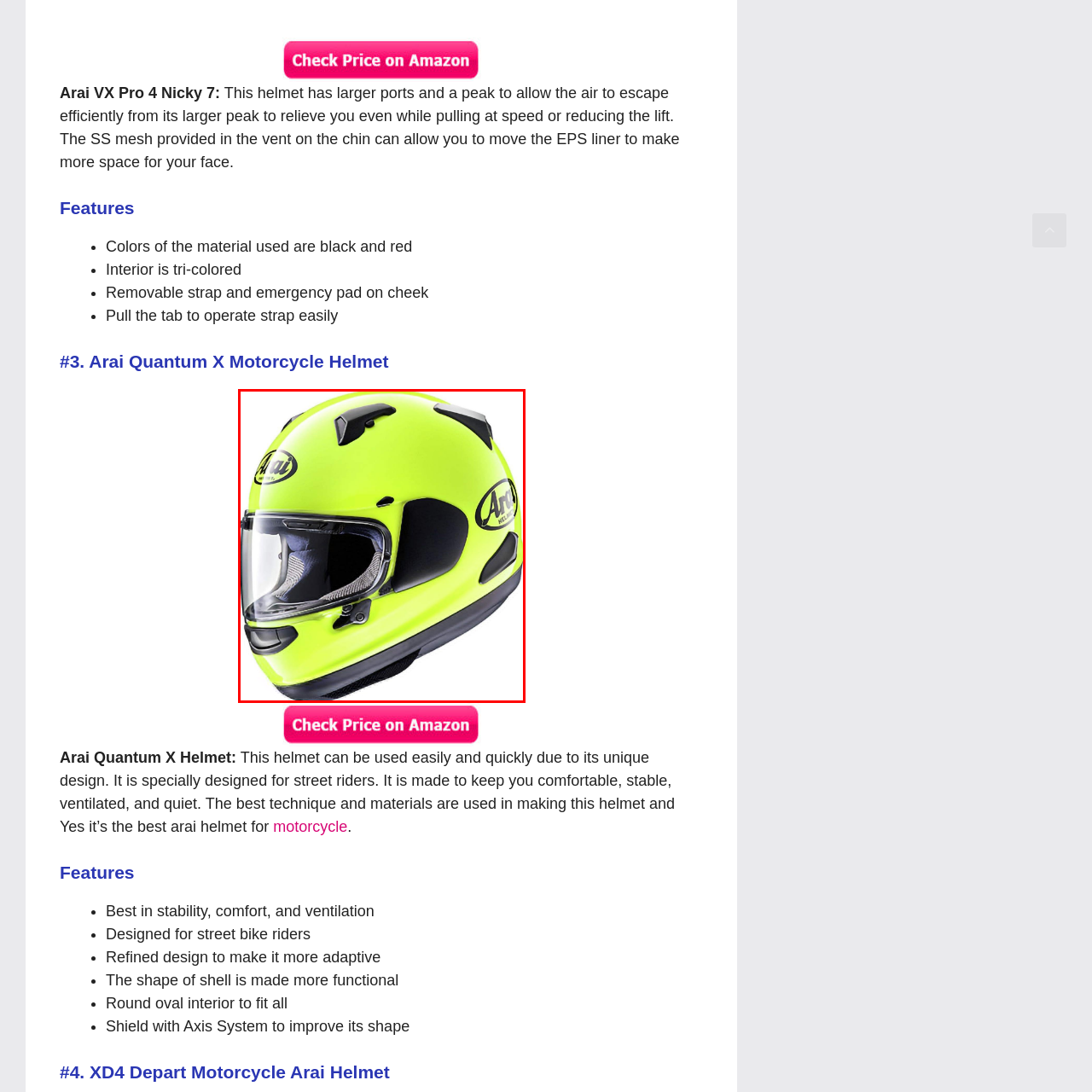Provide an in-depth caption for the image inside the red boundary.

The image showcases the Arai Quantum X Motorcycle Helmet, which is engineered for street riders. Its vibrant neon yellow color enhances visibility, an important safety feature for motorcyclists. The helmet is designed for comfort, stability, and ventilation, featuring a unique shell shape that adds functionality. The interior is designed for a round oval fit, ensuring comfort for various head shapes. Notably, the helmet includes advanced ventilation systems to maintain airflow and reduce noise, making rides more enjoyable. Its refined design and materials exemplify Arai's commitment to quality and safety in motorcycle gear.